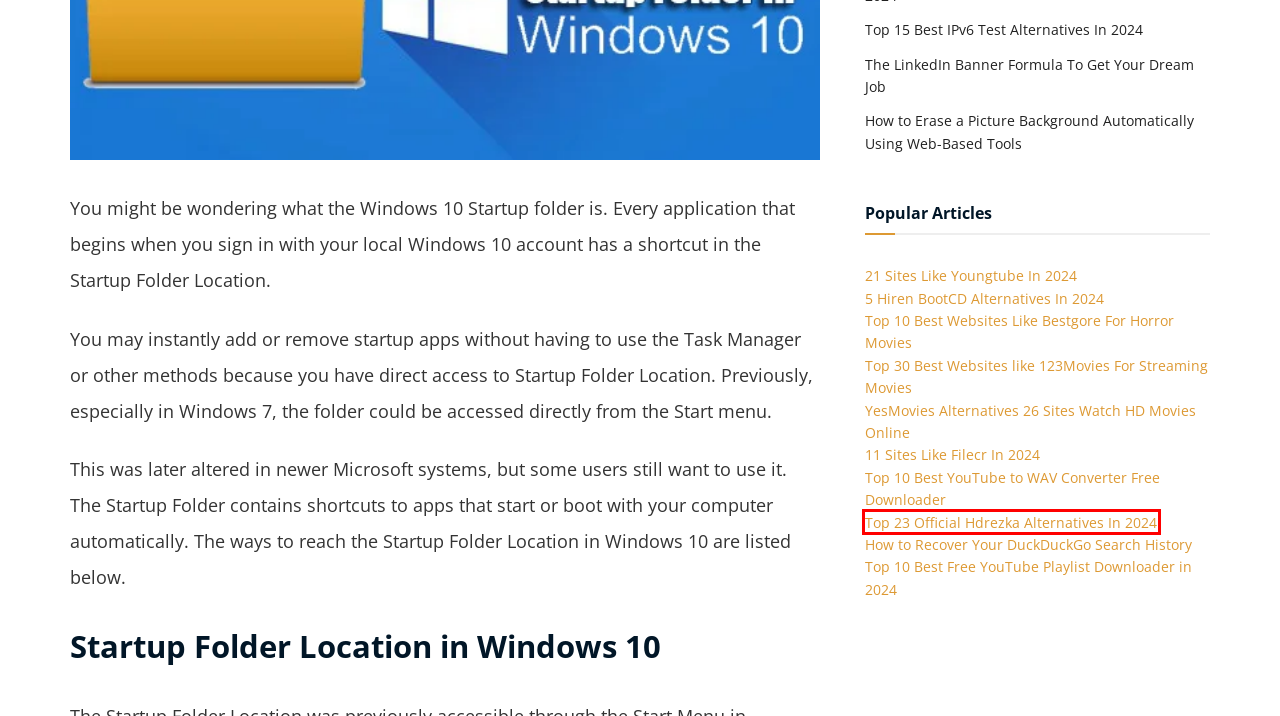You have been given a screenshot of a webpage with a red bounding box around a UI element. Select the most appropriate webpage description for the new webpage that appears after clicking the element within the red bounding box. The choices are:
A. Top 15 Best IPv6 Test Alternatives In 2024 - TechDaddy
B. Top 30 Best Websites like 123Movies For Streaming Movies - TechDaddy
C. 5 Hiren BootCD Alternatives In 2024 - TechDaddy
D. Top 10 Best Free YouTube Playlist Downloader in 2024 - TechDaddy
E. How to Erase a Picture Background Automatically Using Web-Based Tools - TechDaddy
F. Top 23 Official Hdrezka Alternatives In 2024 - TechDaddy
G. 21 Sites Like Youngtube In 2024 - TechDaddy
H. Top 10 Best Websites Like Bestgore For Horror Movies - TechDaddy

F